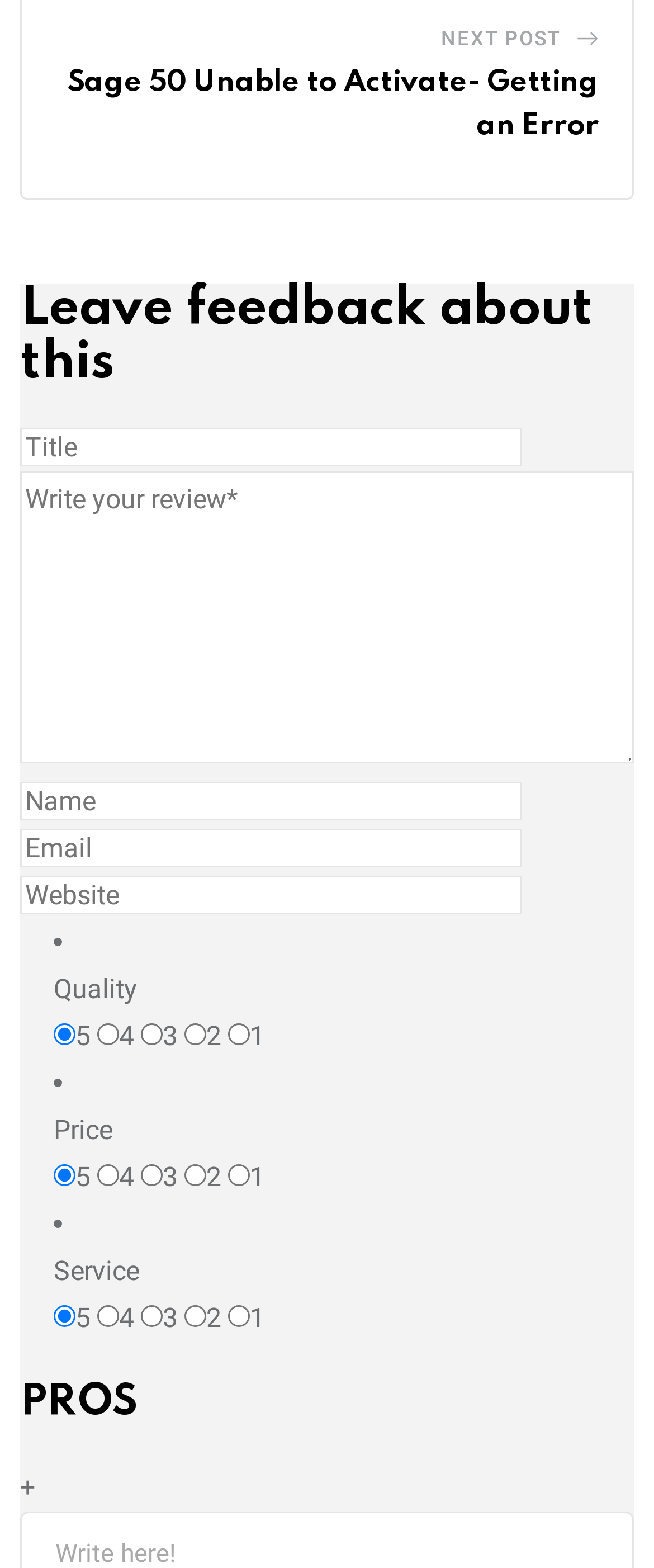Based on the image, give a detailed response to the question: How many rating categories are available?

There are three rating categories available, namely Quality, Price, and Service, which can be found in the list of radio buttons with corresponding labels.